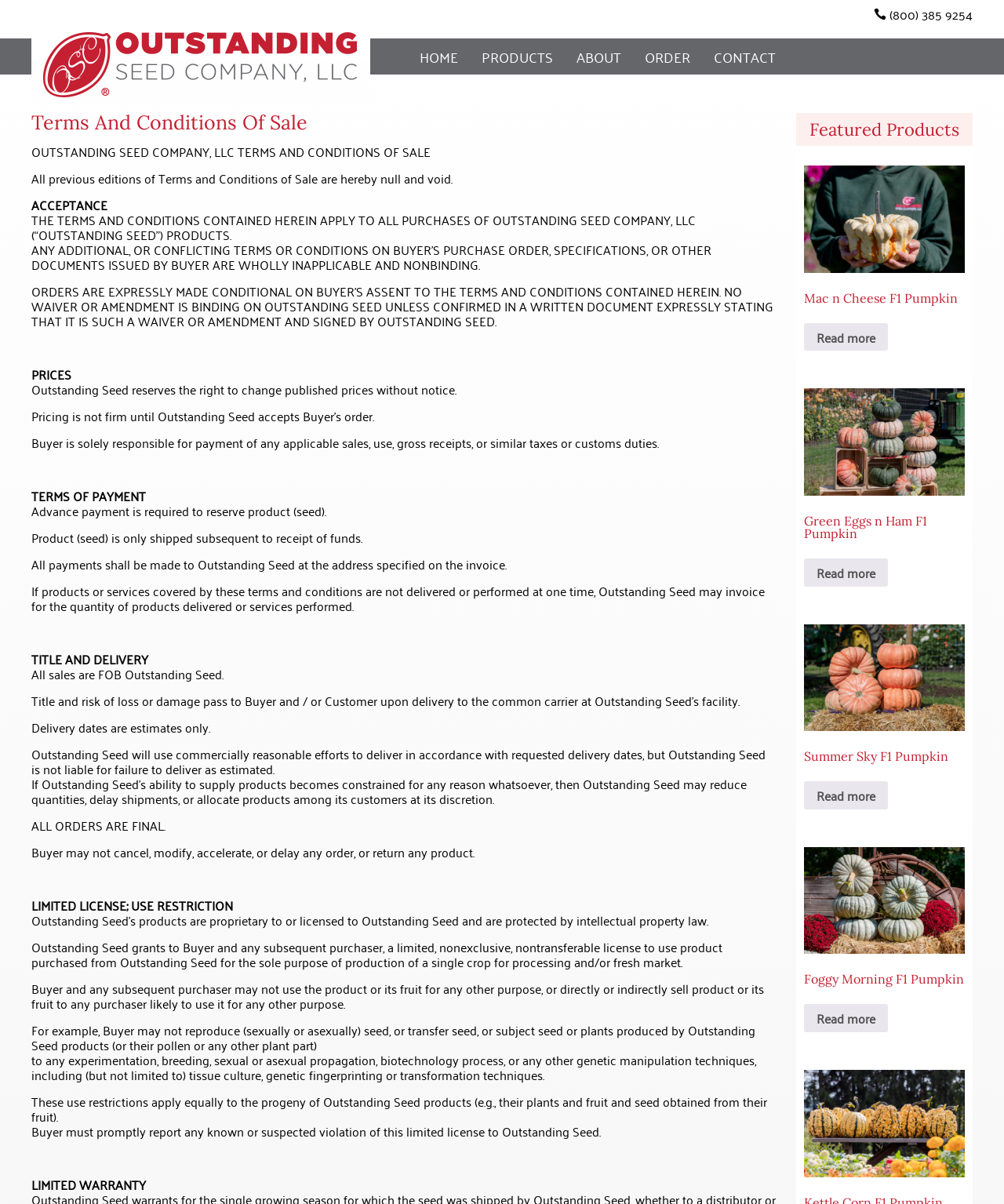Determine the bounding box coordinates of the clickable area required to perform the following instruction: "Read more about Mac n Cheese F1 Pumpkin". The coordinates should be represented as four float numbers between 0 and 1: [left, top, right, bottom].

[0.801, 0.268, 0.884, 0.291]